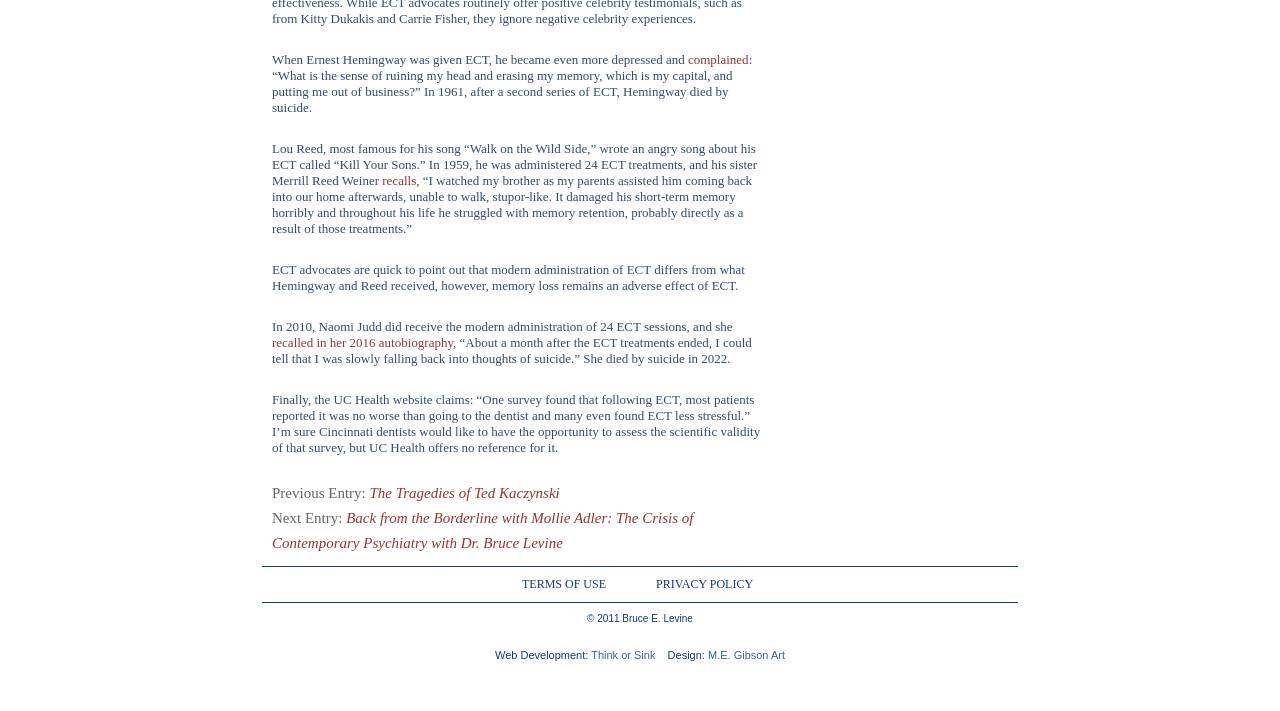Use a single word or phrase to answer the question:
What did Ernest Hemingway become after ECT?

more depressed